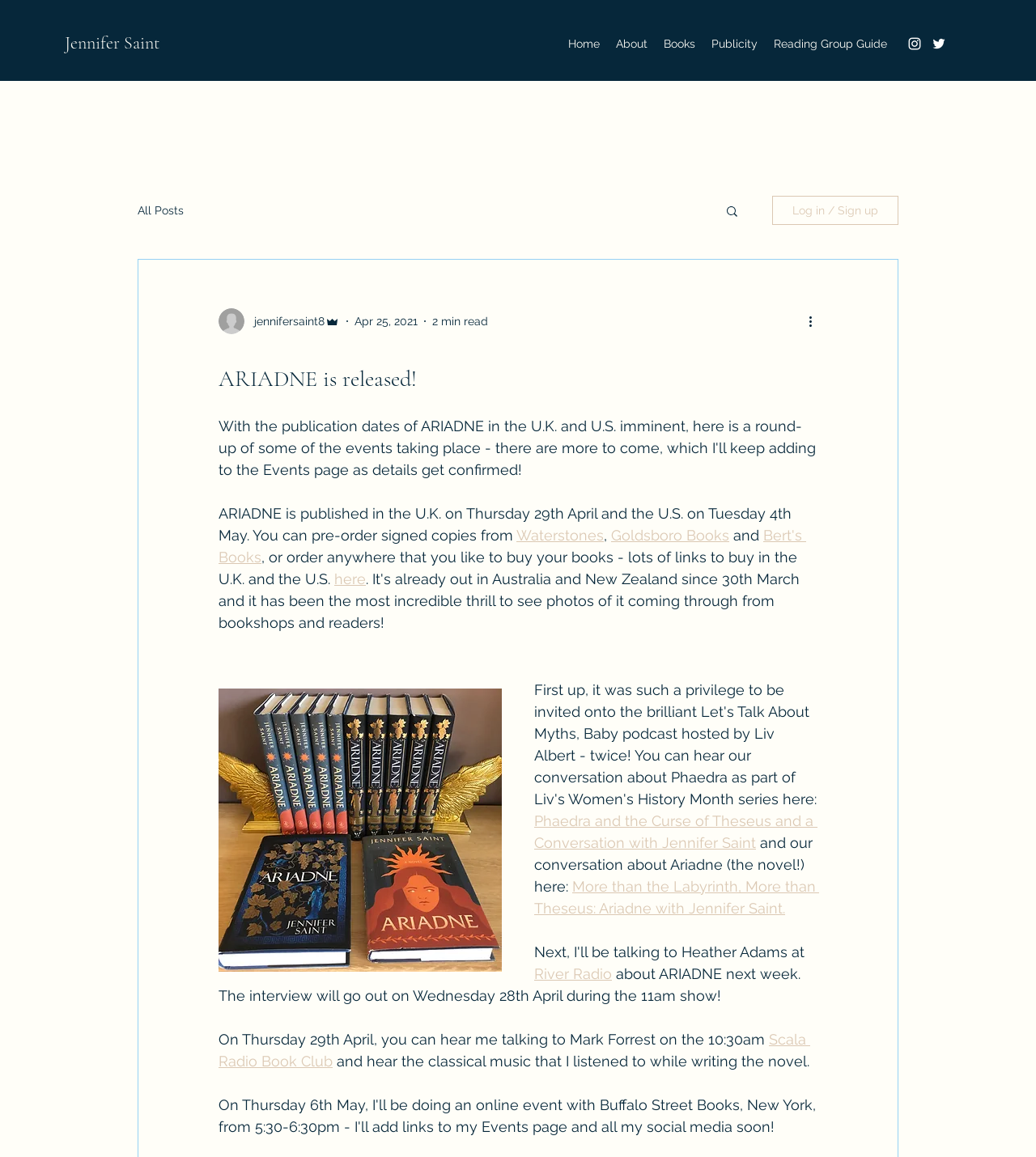Point out the bounding box coordinates of the section to click in order to follow this instruction: "Search for something".

[0.699, 0.176, 0.714, 0.191]